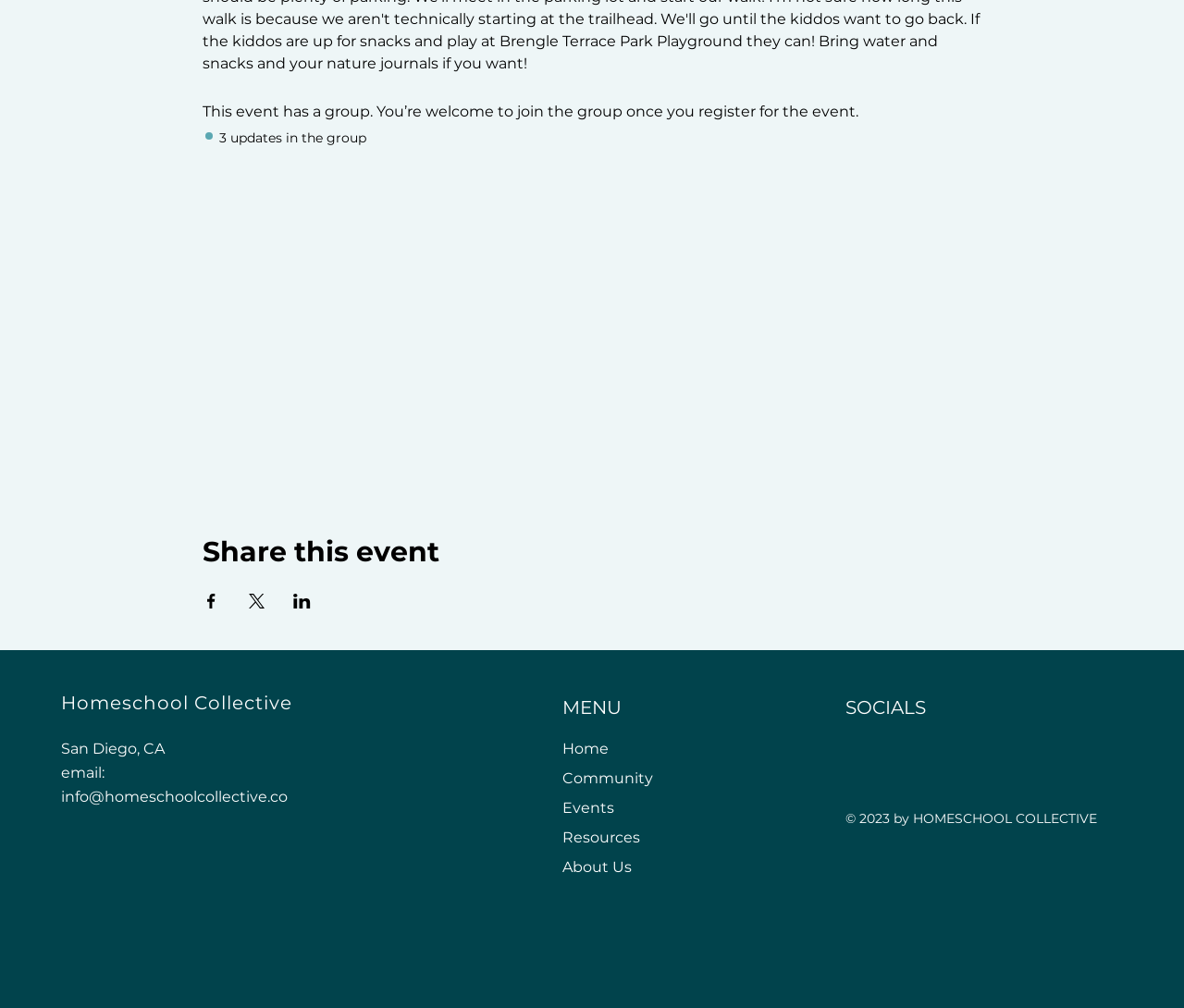From the image, can you give a detailed response to the question below:
What is the location of the event?

The answer can be found by looking at the text 'San Diego, CA' which suggests that the event is located in San Diego, California.